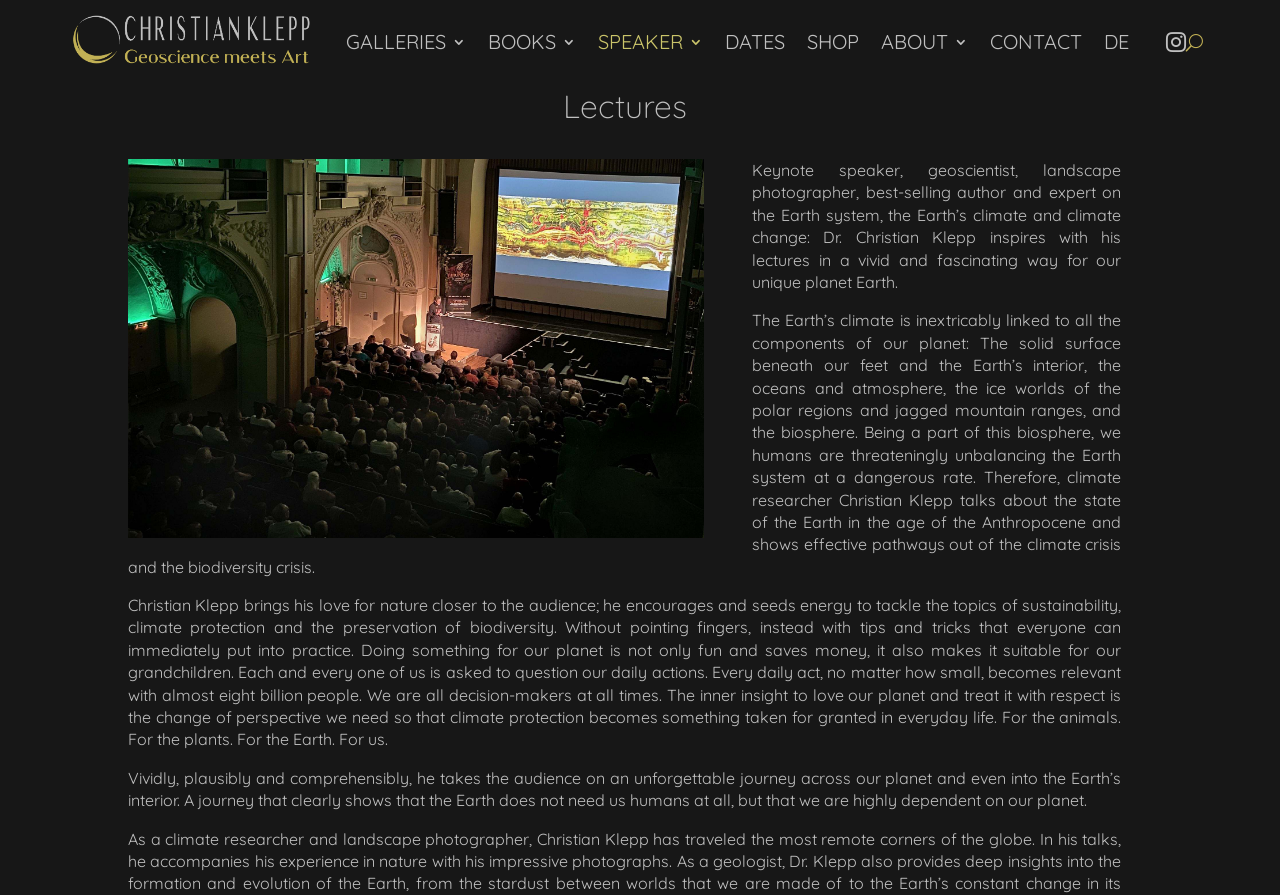Please identify the bounding box coordinates of the element that needs to be clicked to perform the following instruction: "View books".

[0.381, 0.0, 0.45, 0.094]